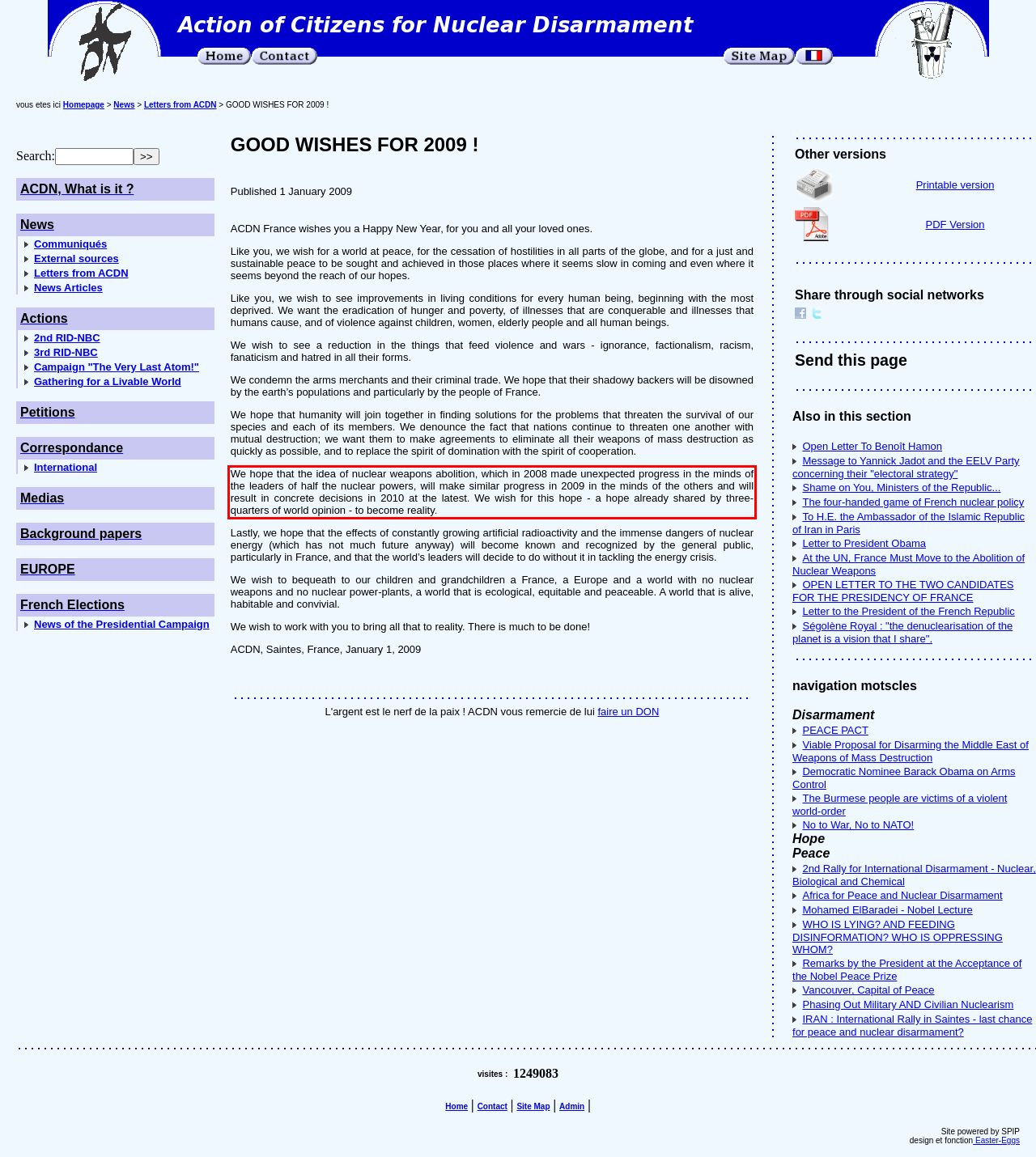Please examine the webpage screenshot and extract the text within the red bounding box using OCR.

We hope that the idea of nuclear weapons abolition, which in 2008 made unexpected progress in the minds of the leaders of half the nuclear powers, will make similar progress in 2009 in the minds of the others and will result in concrete decisions in 2010 at the latest. We wish for this hope - a hope already shared by three-quarters of world opinion - to become reality.